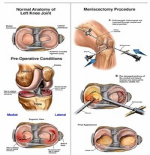How is the meniscectomy procedure performed?
Please give a detailed and elaborate answer to the question based on the image.

The meniscectomy procedure is performed arthroscopically, as shown on the right side of the image, which outlines the steps involved in the procedure, including the use of surgical instruments and the areas of the meniscus that may be removed or treated.